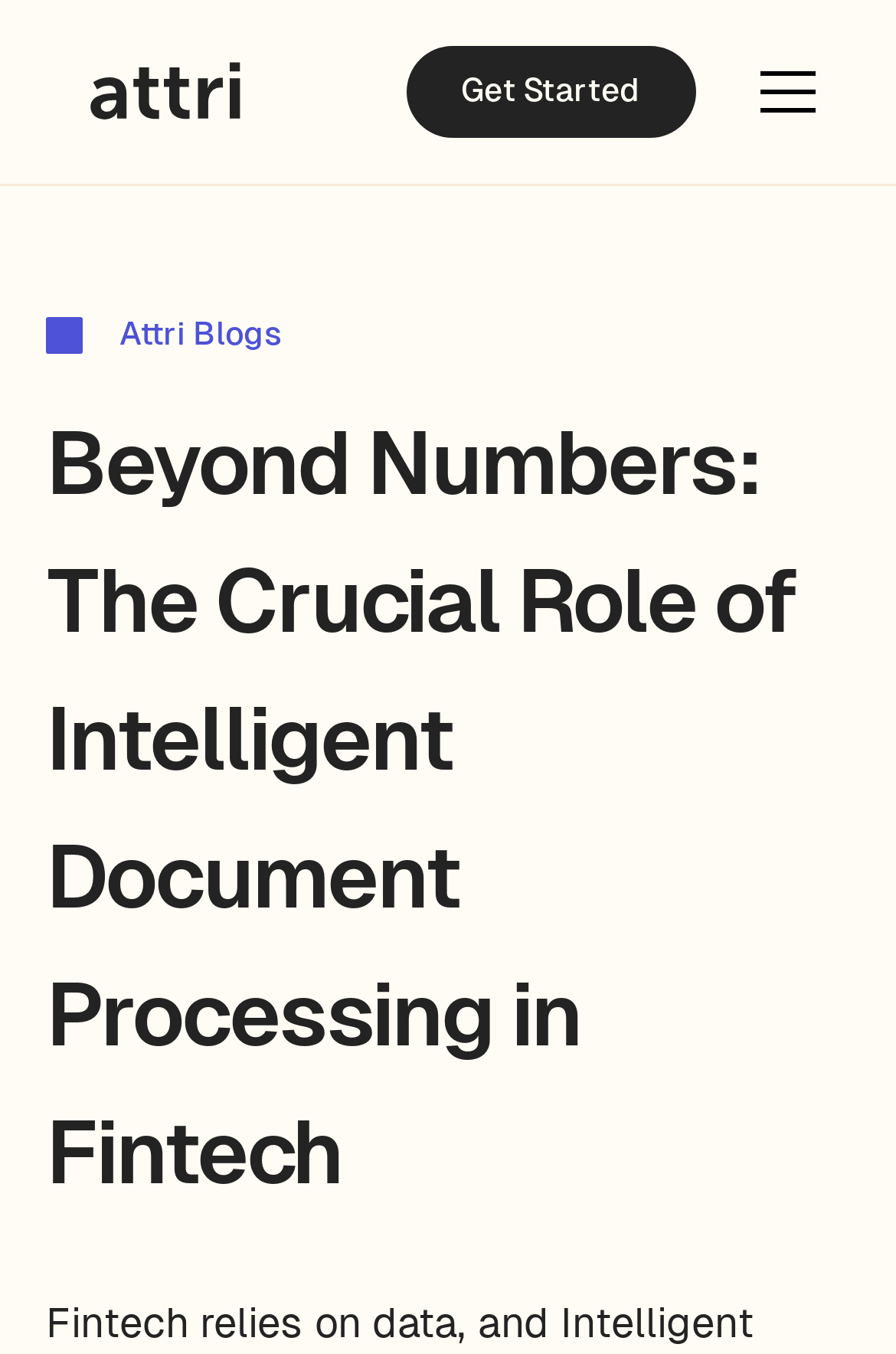Bounding box coordinates should be provided in the format (top-left x, top-left y, bottom-right x, bottom-right y) with all values between 0 and 1. Identify the bounding box for this UI element: parent_node: Get Started aria-label="menu"

[0.817, 0.027, 0.92, 0.109]